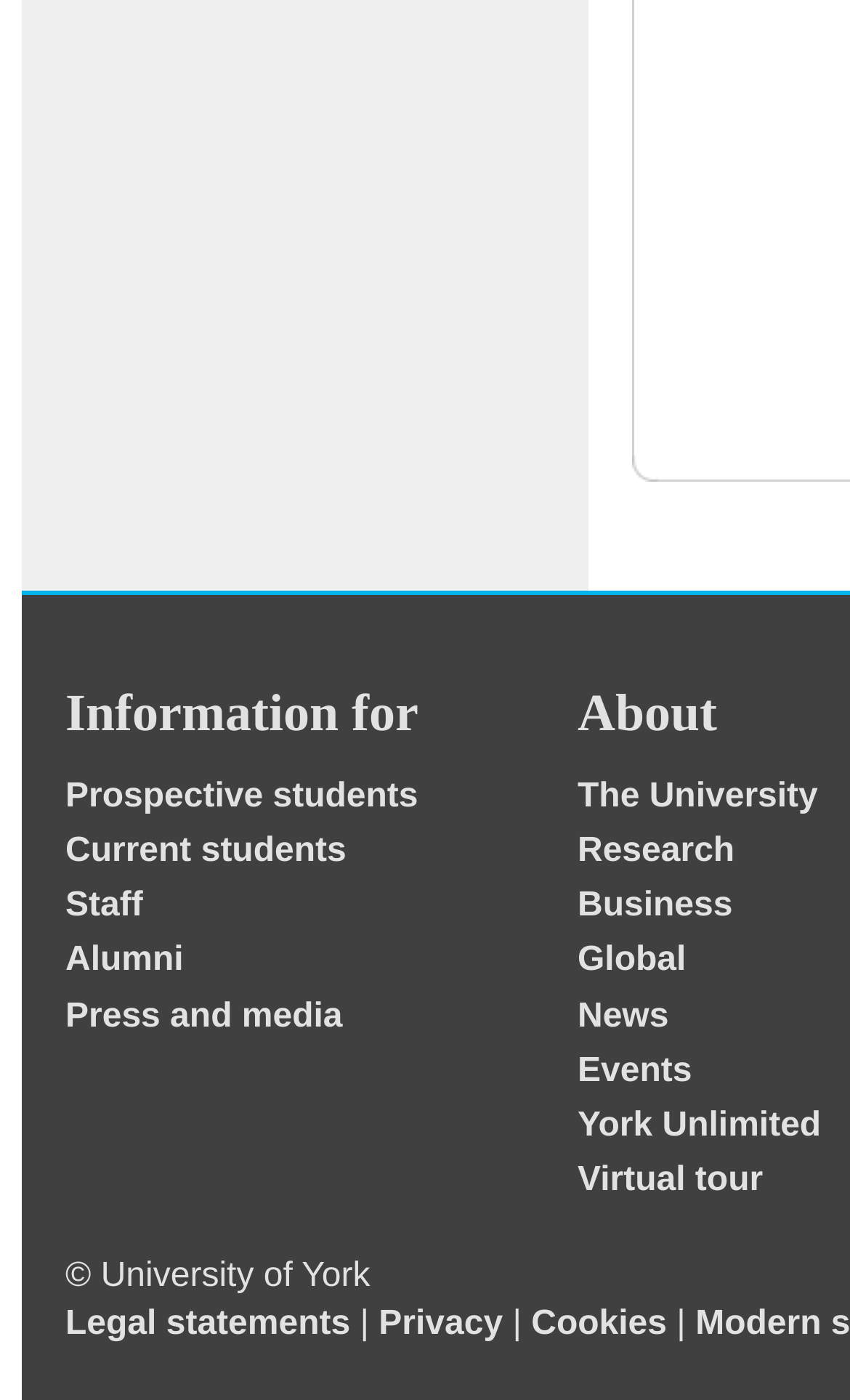Can you find the bounding box coordinates for the UI element given this description: "Press and media"? Provide the coordinates as four float numbers between 0 and 1: [left, top, right, bottom].

[0.077, 0.712, 0.403, 0.739]